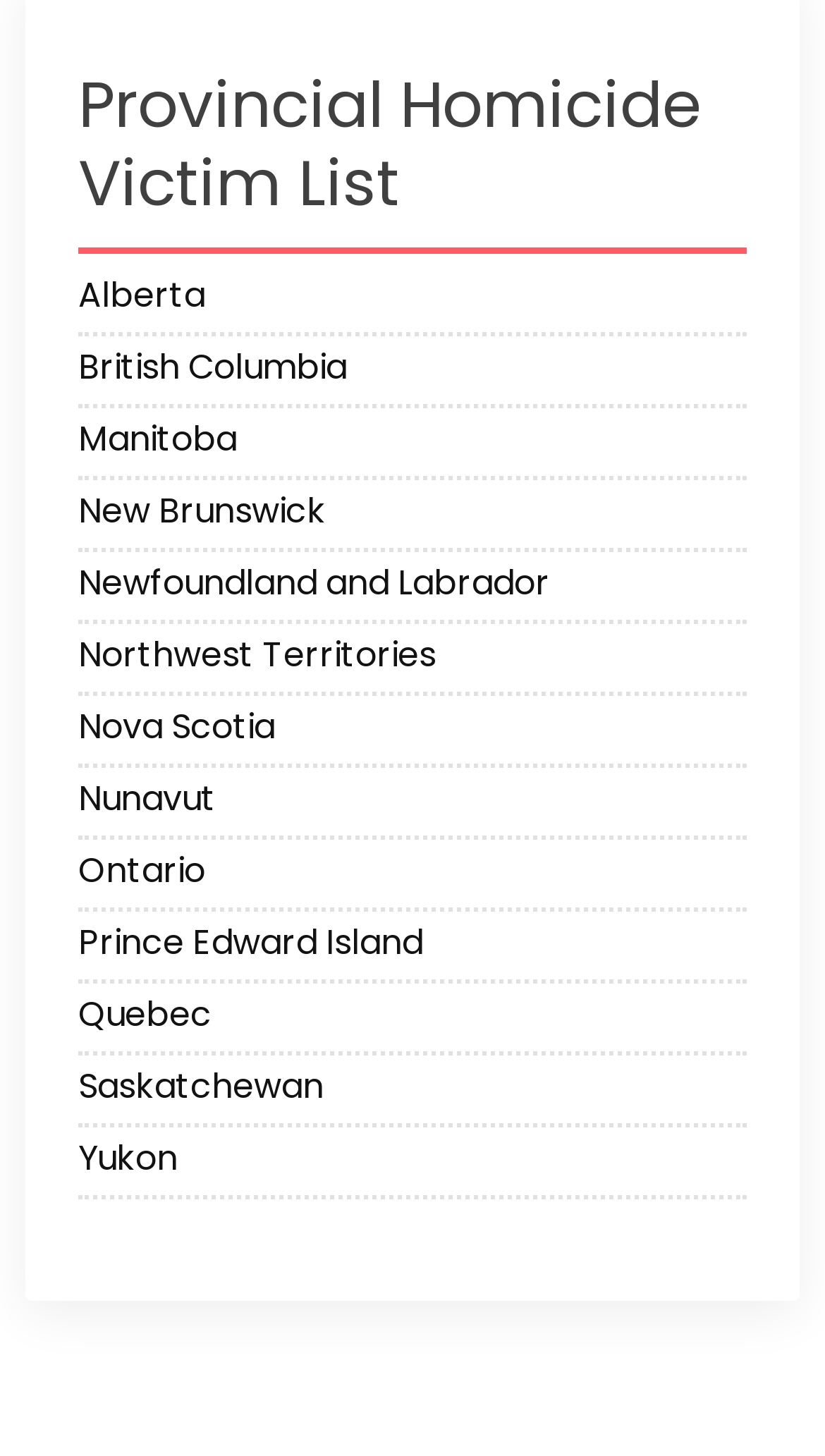From the element description: "Newfoundland and Labrador", extract the bounding box coordinates of the UI element. The coordinates should be expressed as four float numbers between 0 and 1, in the order [left, top, right, bottom].

[0.095, 0.383, 0.905, 0.425]